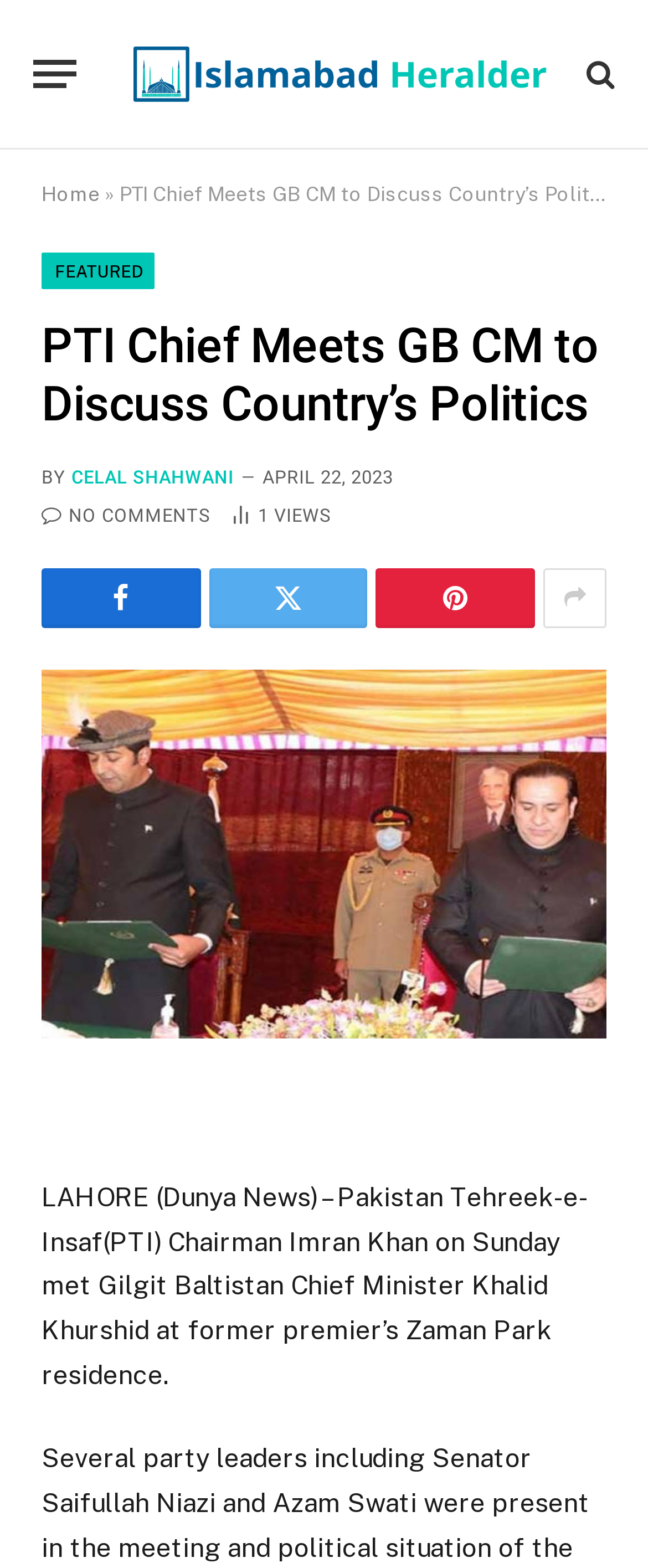What is the date of the article?
Kindly offer a detailed explanation using the data available in the image.

I found the date of the article by looking at the text next to the time icon, which is 'APRIL 22, 2023'.